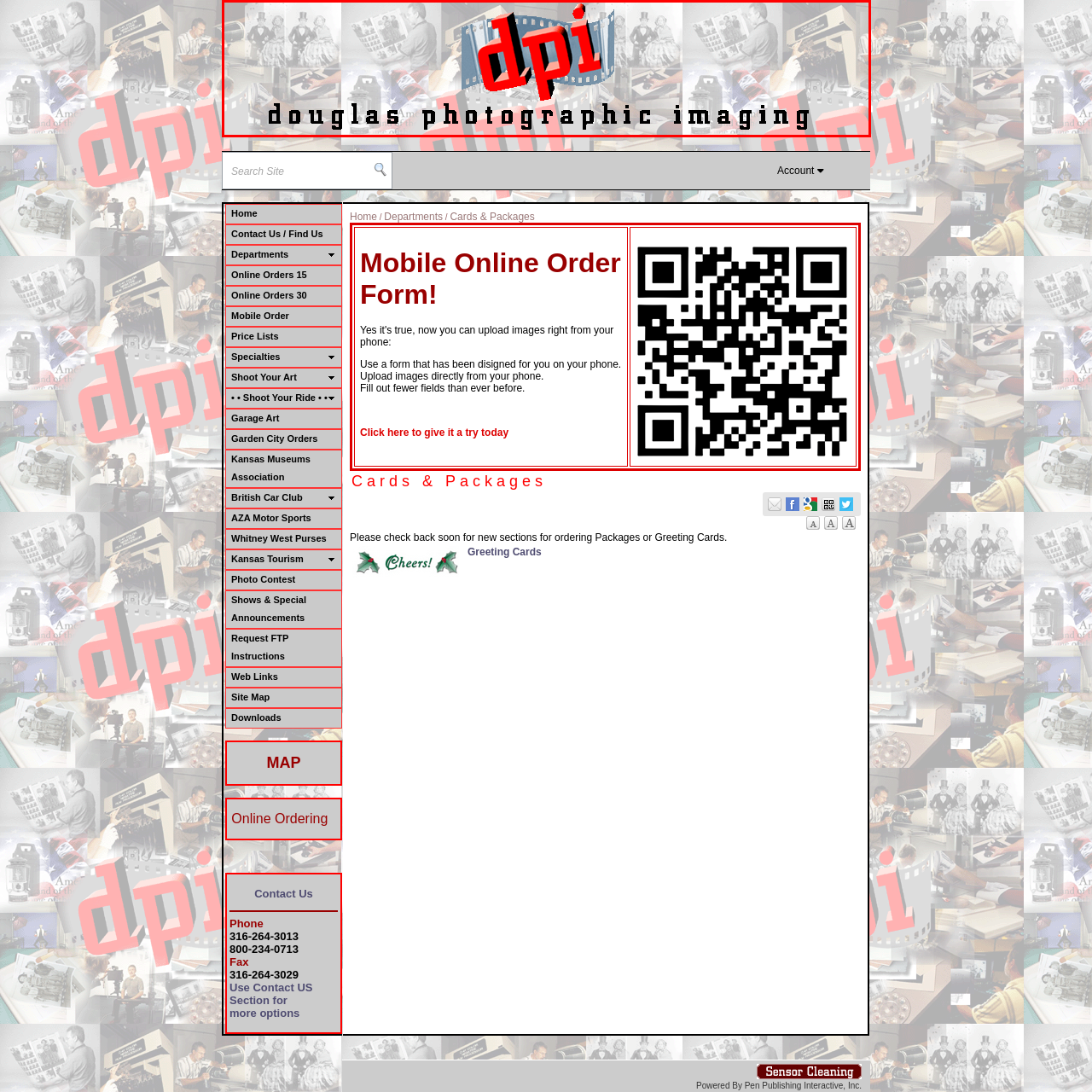Give a thorough and detailed account of the visual content inside the red-framed part of the image.

This image represents the branding for "Douglas Photographic Imaging," abbreviated as "dpi." The design features a visually intriguing combination of the letters "dpi" in a bold, stylized font, where the "d" and "p" are rendered in black and the "i" is highlighted in a striking red. The background showcases a collage of photographic-related imagery, including vintage photographs and camera equipment, emphasizing the company's focus on photography and imaging services. The tagline "douglas photographic imaging" appears in sleek, understated typography beneath the main logo, reinforcing the brand's identity in the photographic industry. This artistic presentation captures the essence of Douglas Photographic Imaging's dedication to quality and creativity in photography.